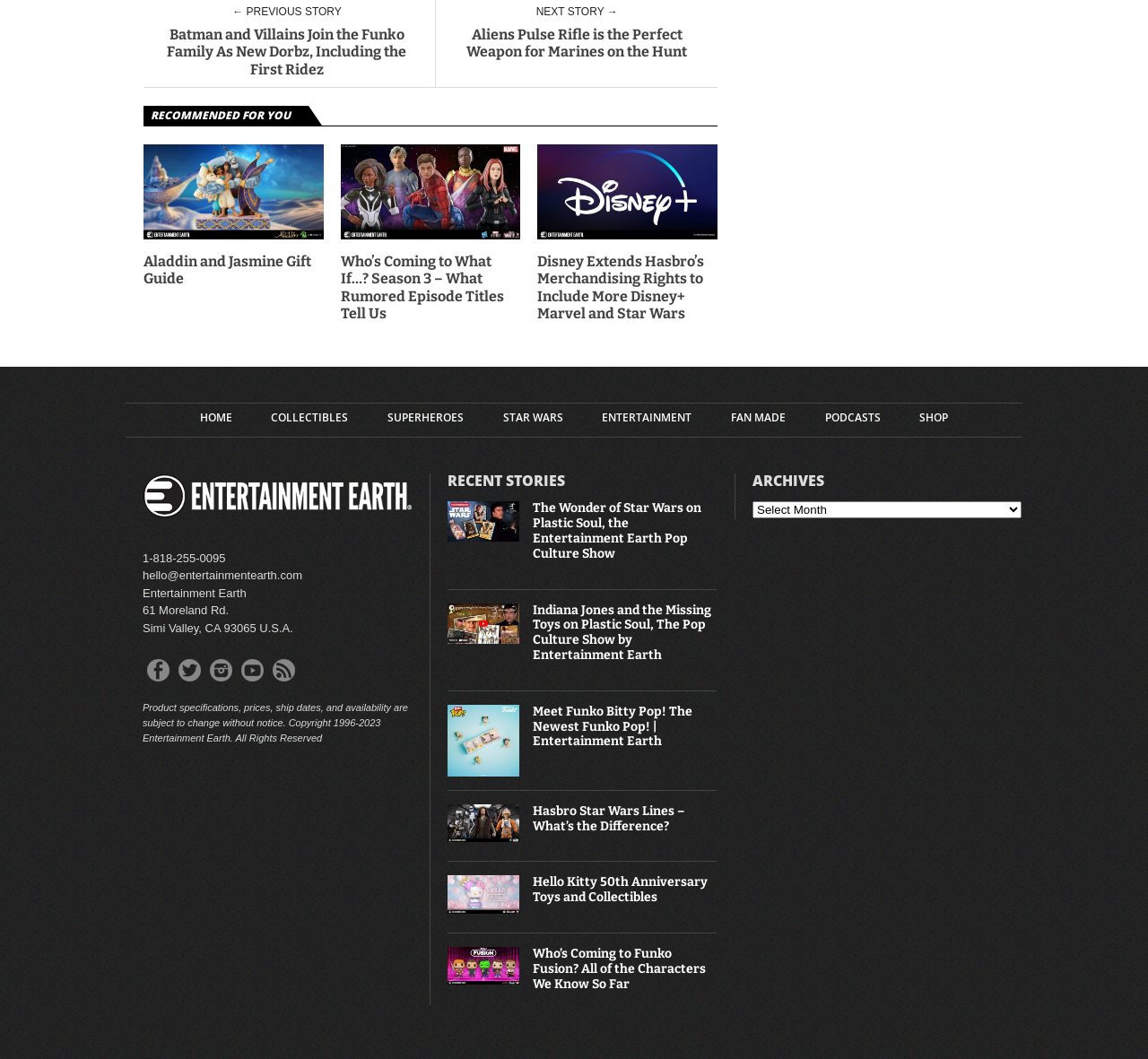Use a single word or phrase to answer the following:
How many links are there in the RECOMMENDED FOR YOU section?

4